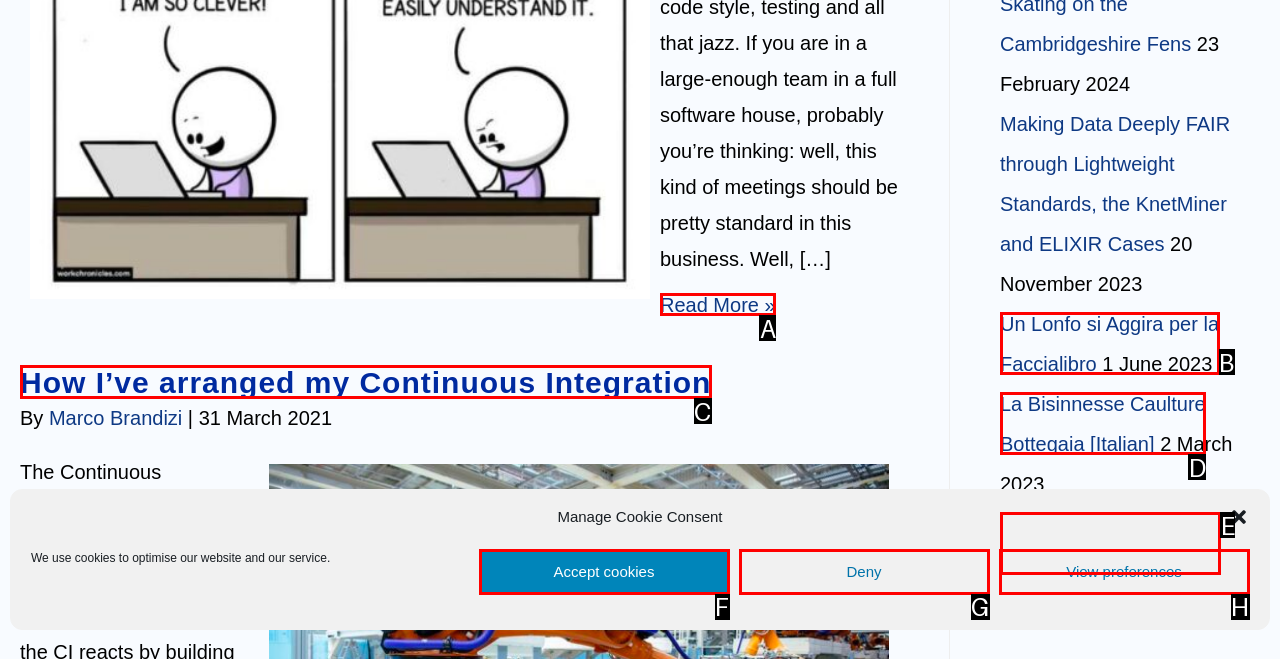Select the option that fits this description: Deny
Answer with the corresponding letter directly.

G